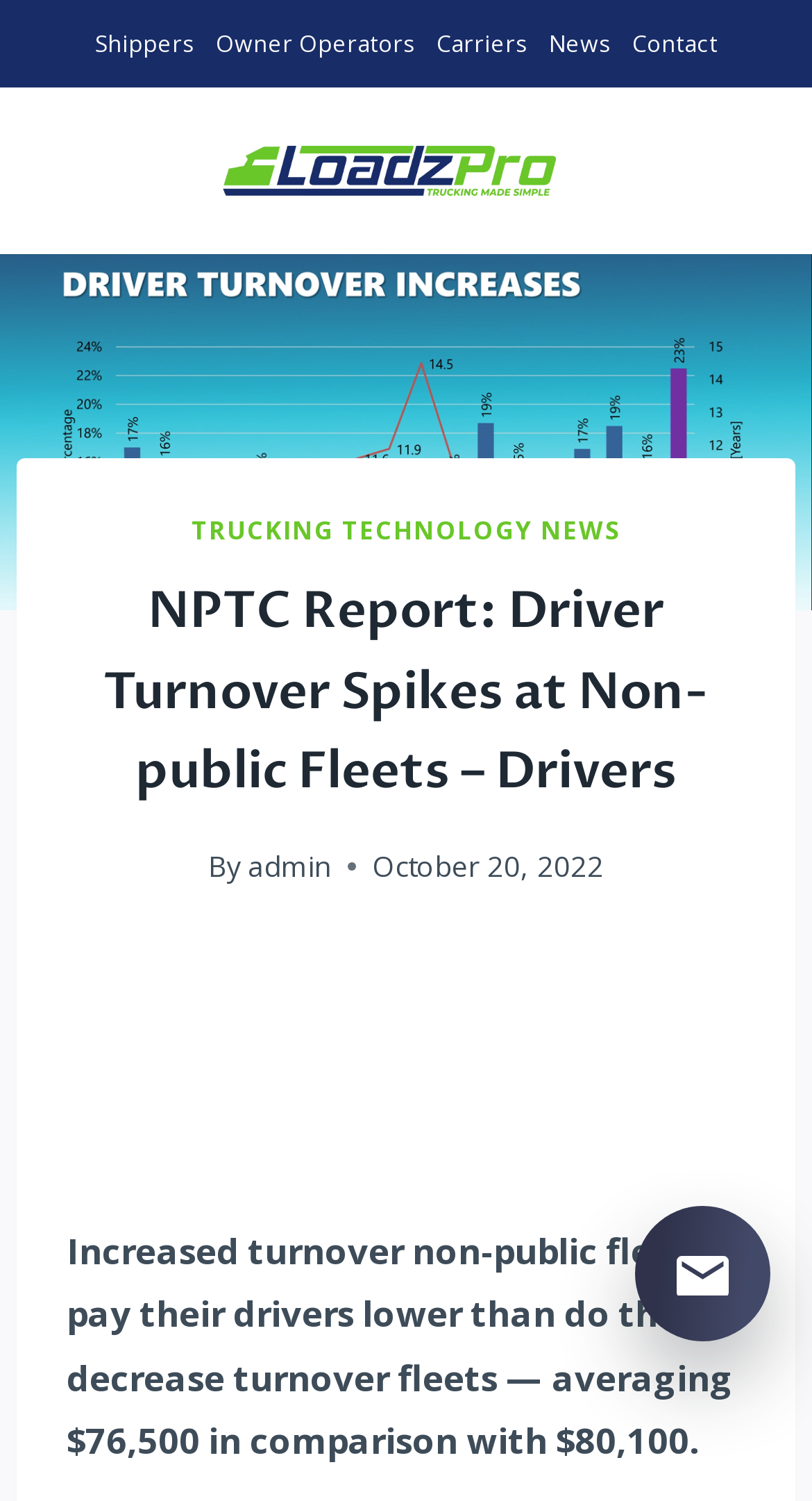Please extract the title of the webpage.

NPTC Report: Driver Turnover Spikes at Non-public Fleets – Drivers